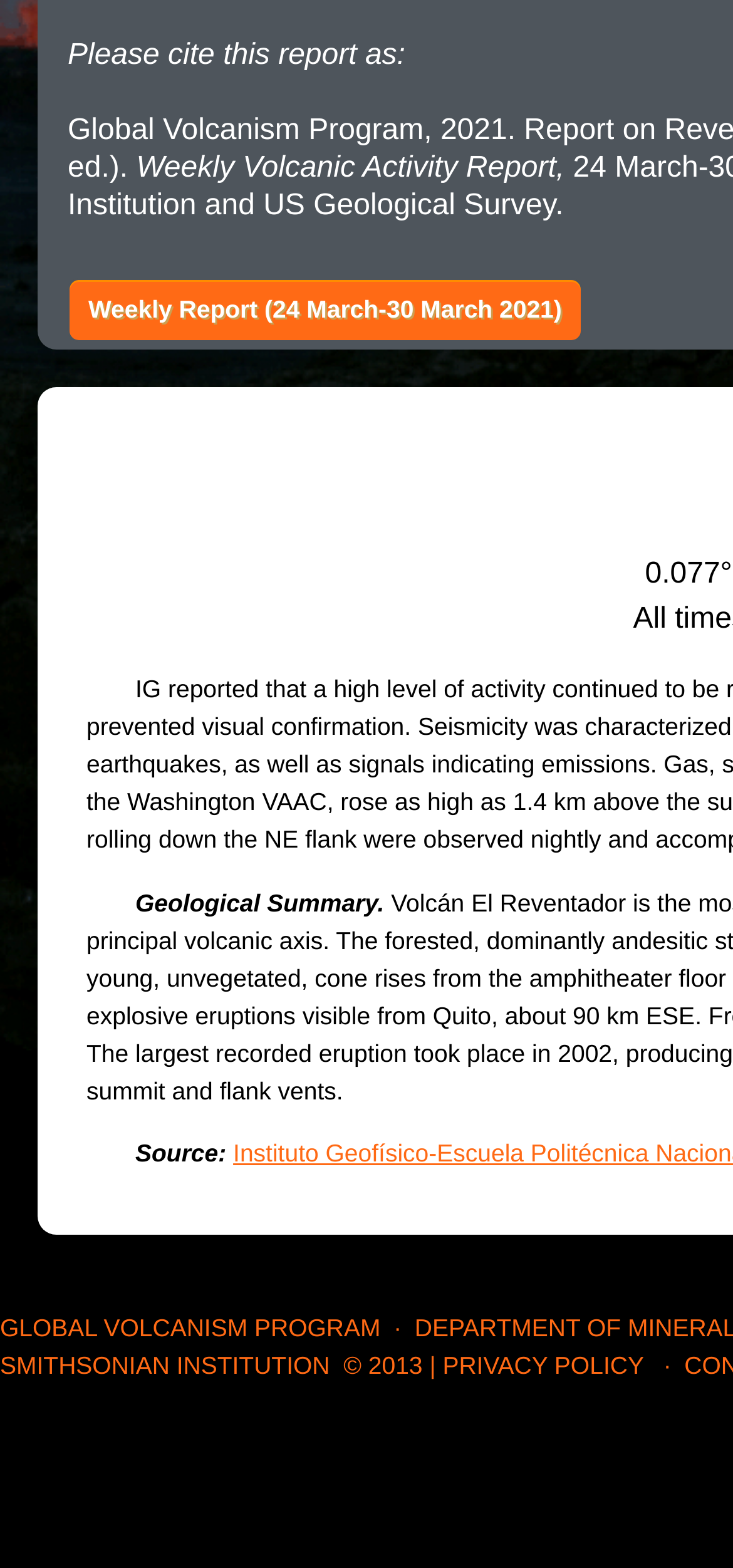Determine the bounding box coordinates for the UI element with the following description: "Global Volcanism Program". The coordinates should be four float numbers between 0 and 1, represented as [left, top, right, bottom].

[0.0, 0.838, 0.519, 0.856]